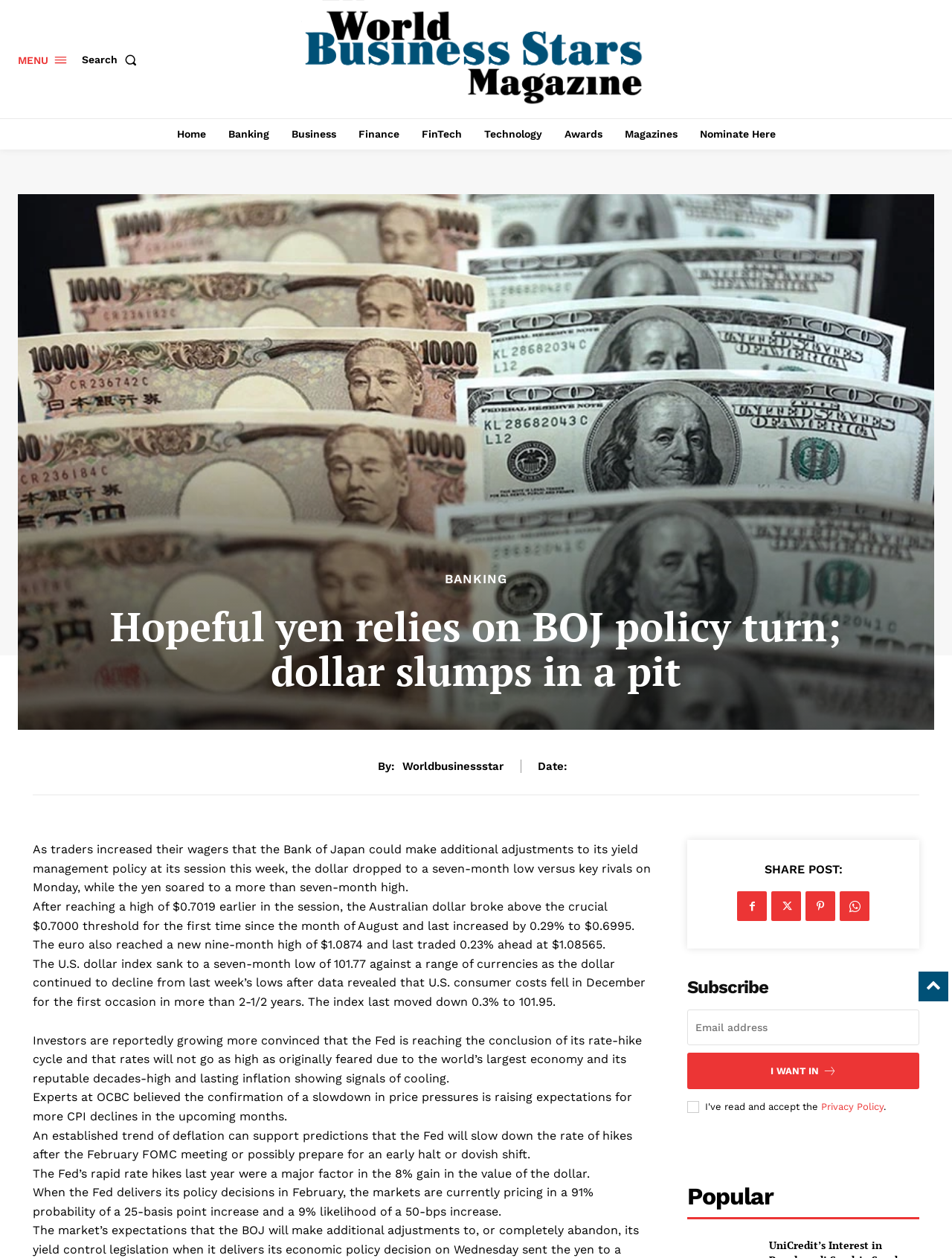Can you find the bounding box coordinates for the element to click on to achieve the instruction: "Search for something"?

[0.086, 0.035, 0.15, 0.06]